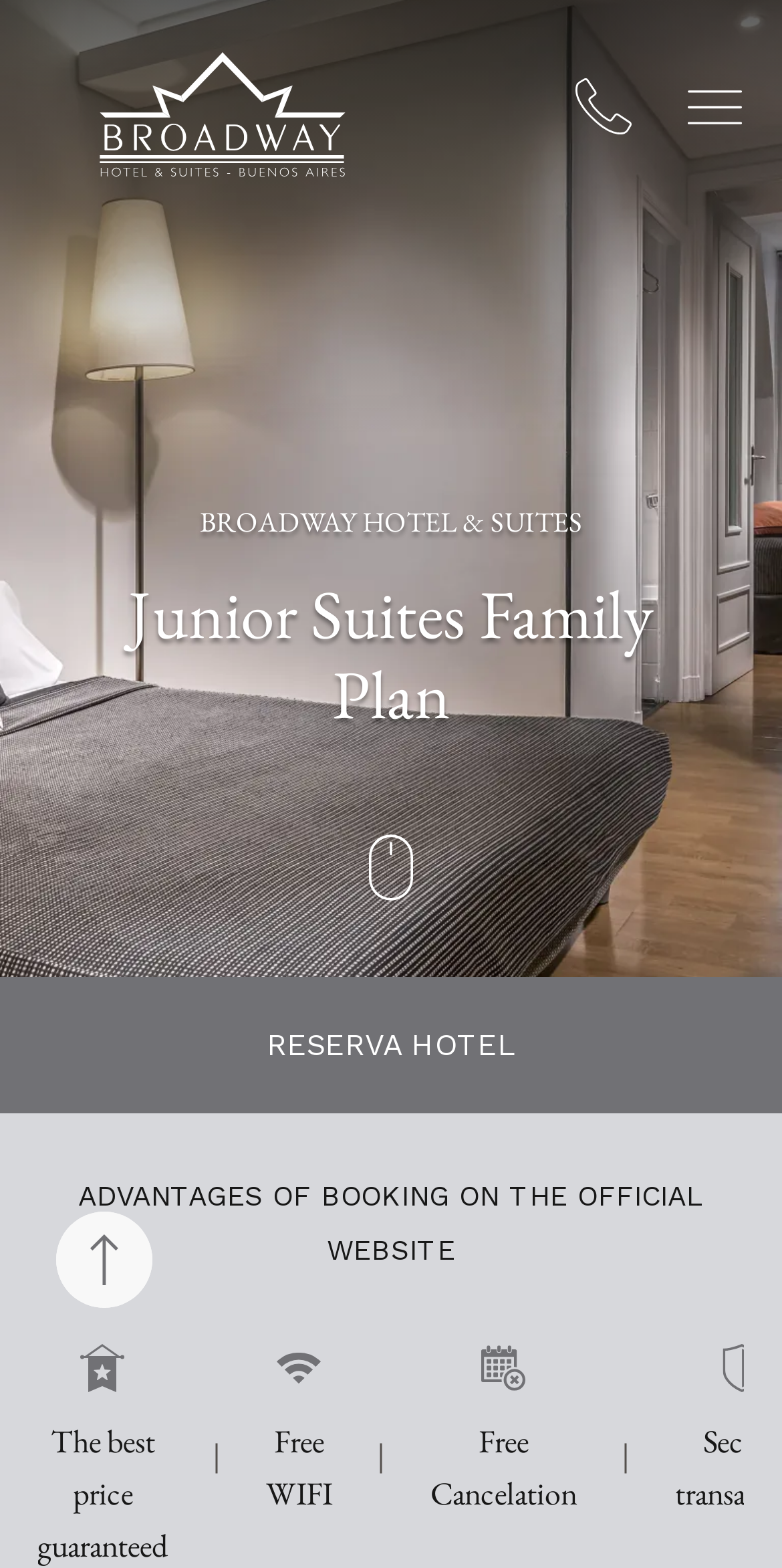Give a concise answer of one word or phrase to the question: 
What is the position of the 'RESERVA HOTEL' link?

Bottom